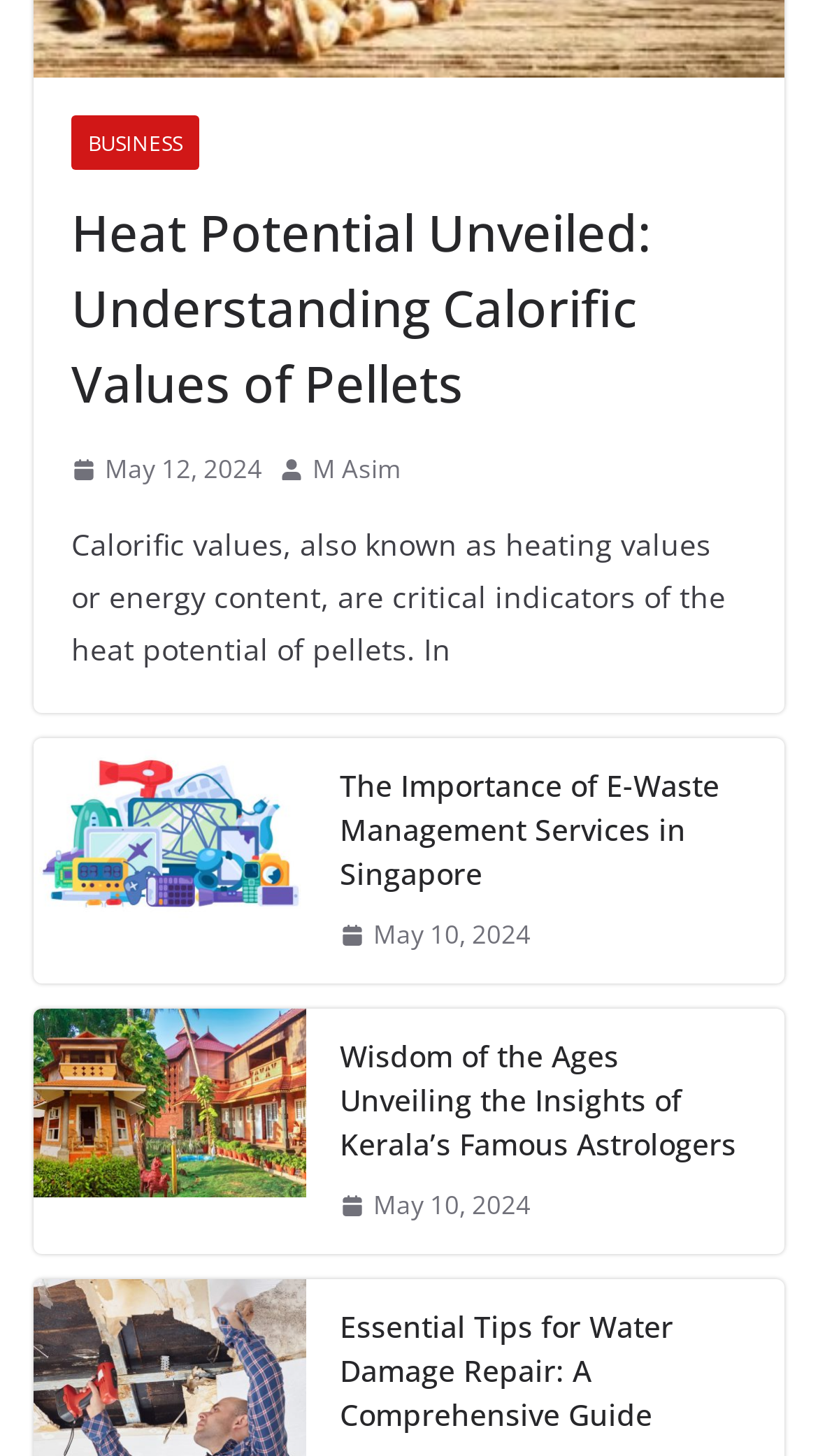Given the description "May 10, 2024", determine the bounding box of the corresponding UI element.

[0.415, 0.314, 0.628, 0.345]